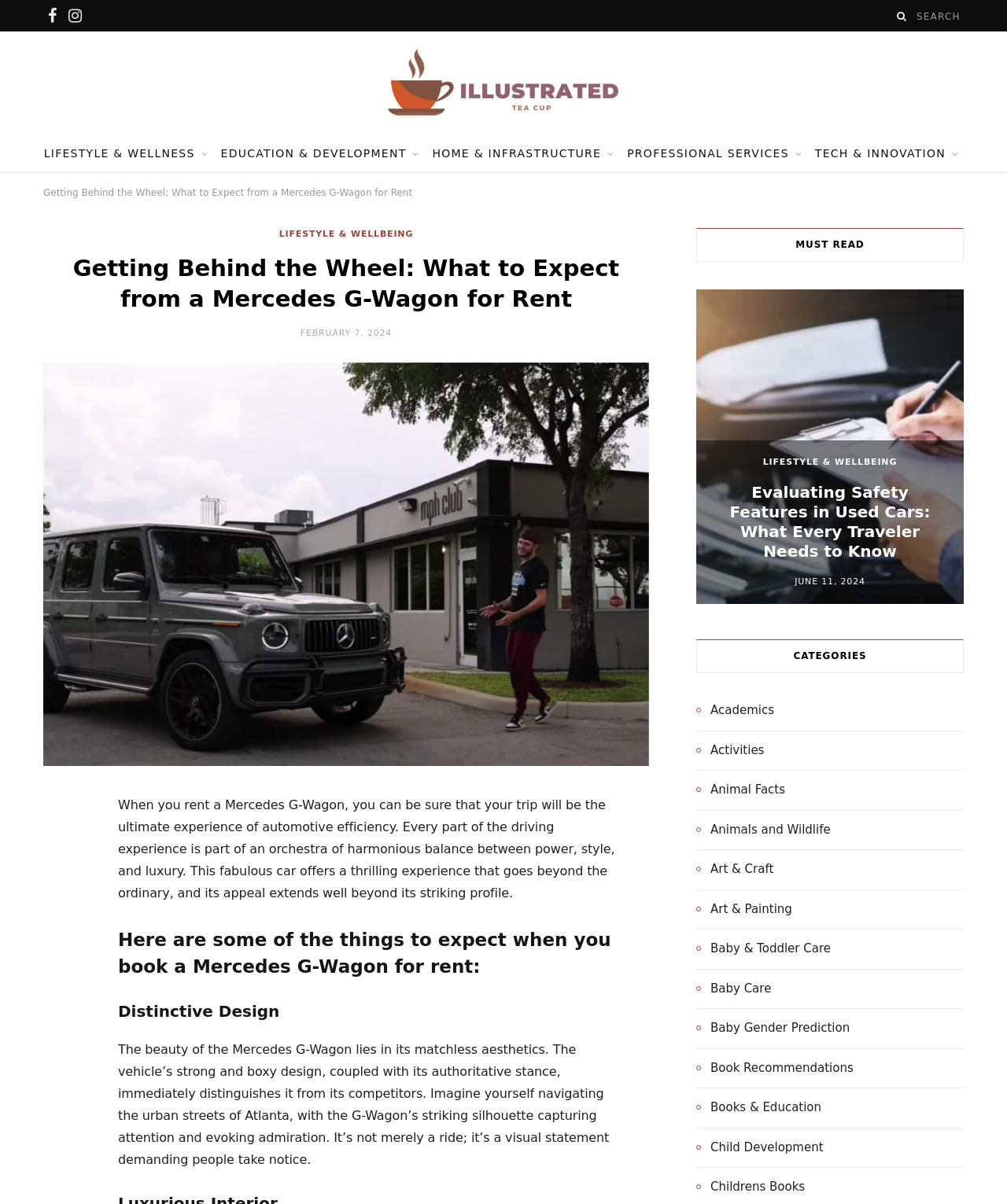Give a one-word or short phrase answer to the question: 
What is the purpose of the car?

Luxury and style